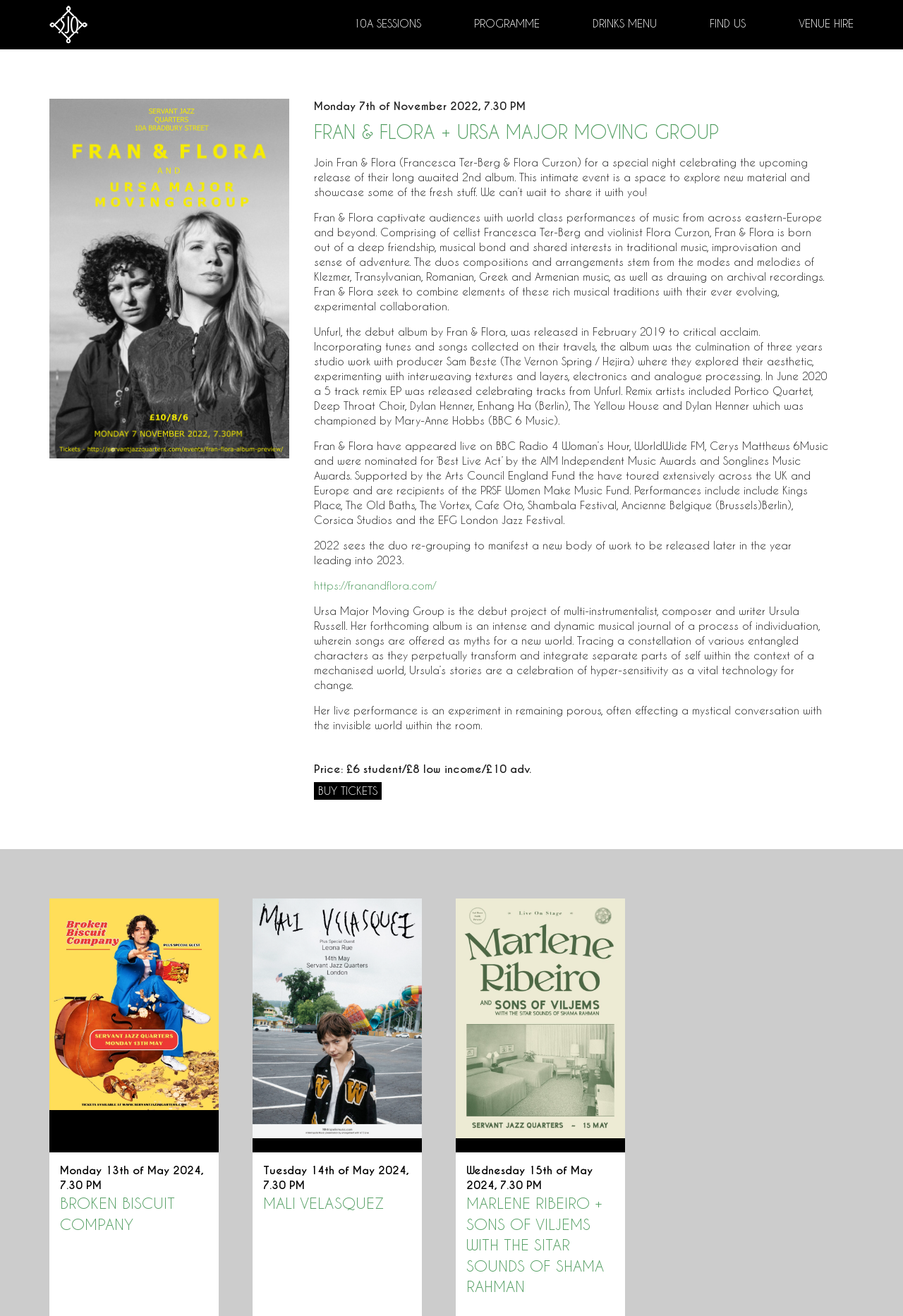Please pinpoint the bounding box coordinates for the region I should click to adhere to this instruction: "Visit Fran & Flora's website".

[0.348, 0.44, 0.483, 0.45]